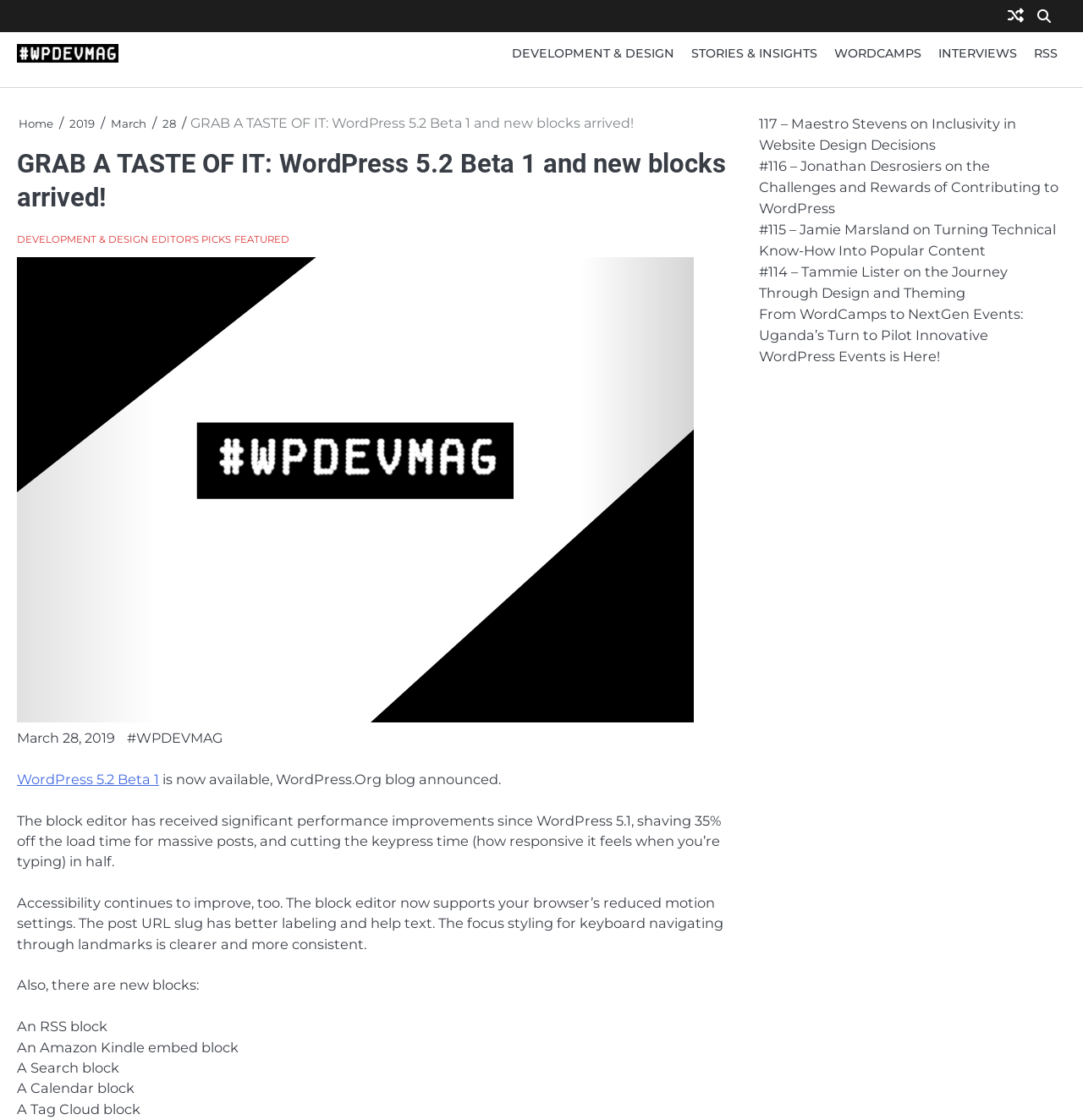Find the bounding box coordinates of the element to click in order to complete the given instruction: "Check out the RSS block."

[0.016, 0.909, 0.099, 0.924]